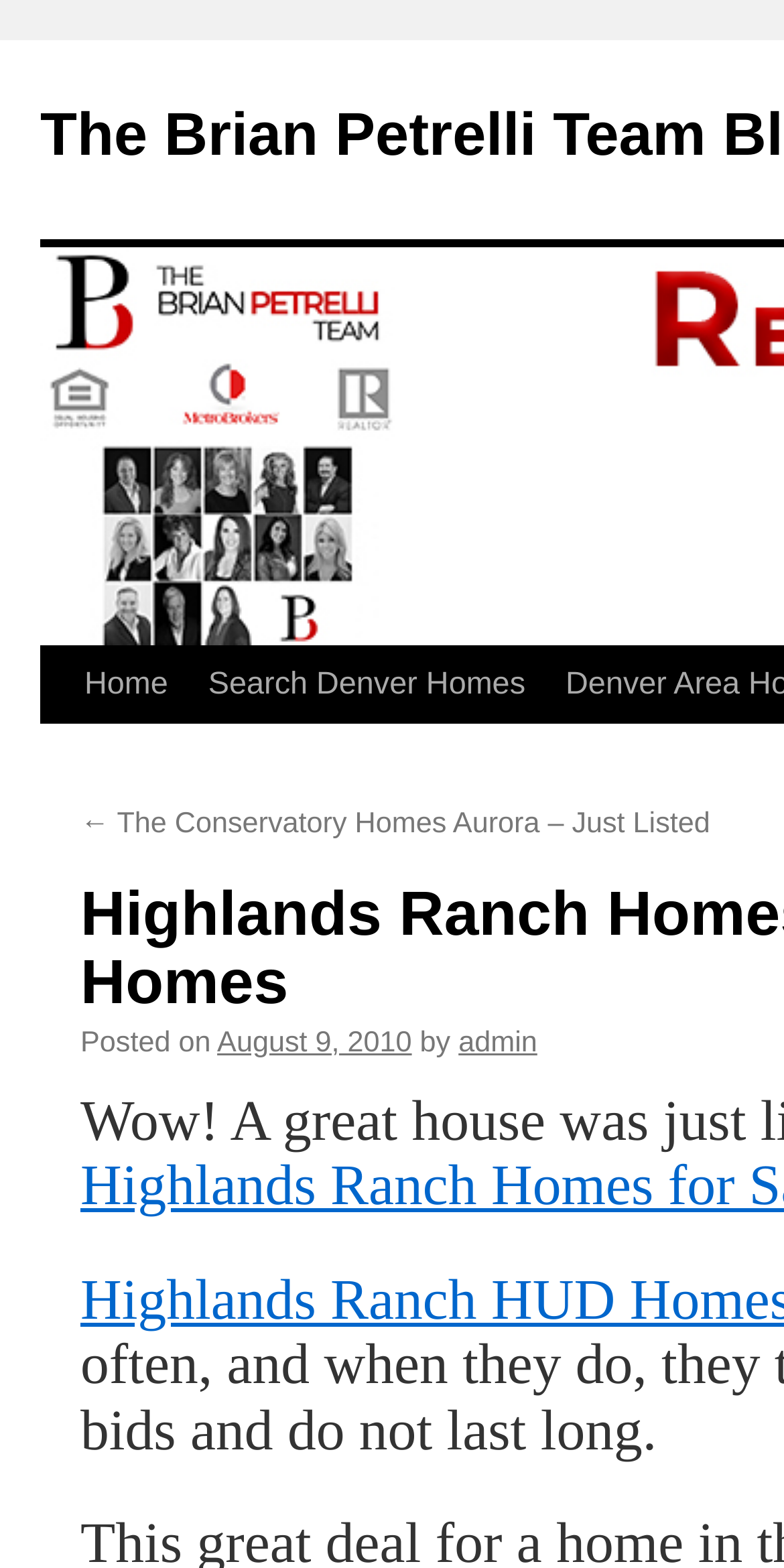When was the blog post published?
Provide a detailed and extensive answer to the question.

The webpage contains a link with the text 'August 9, 2010' which is preceded by the text 'Posted on', indicating that this is the publication date of the blog post.